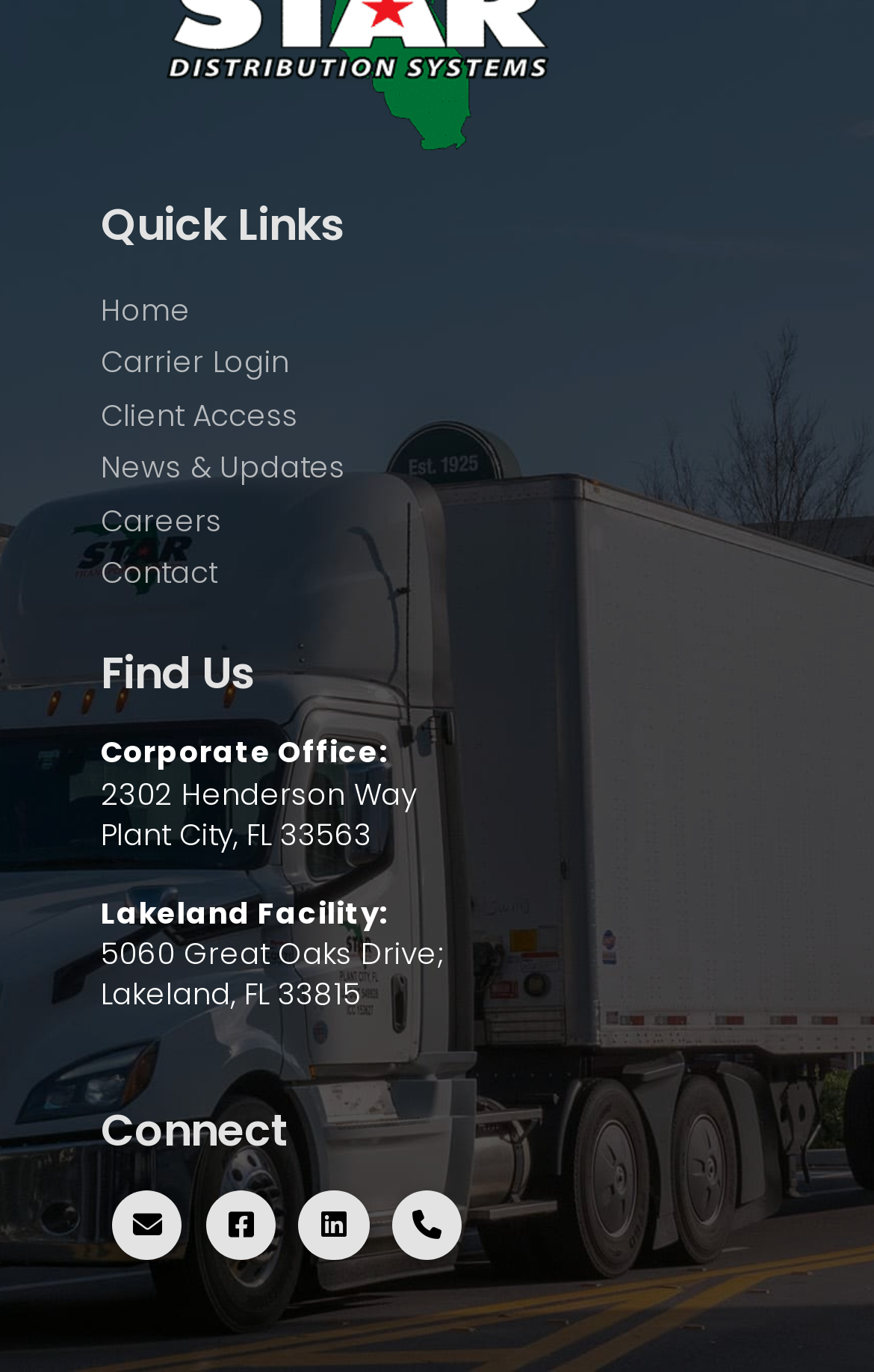Give a short answer using one word or phrase for the question:
How many social media links are there?

4